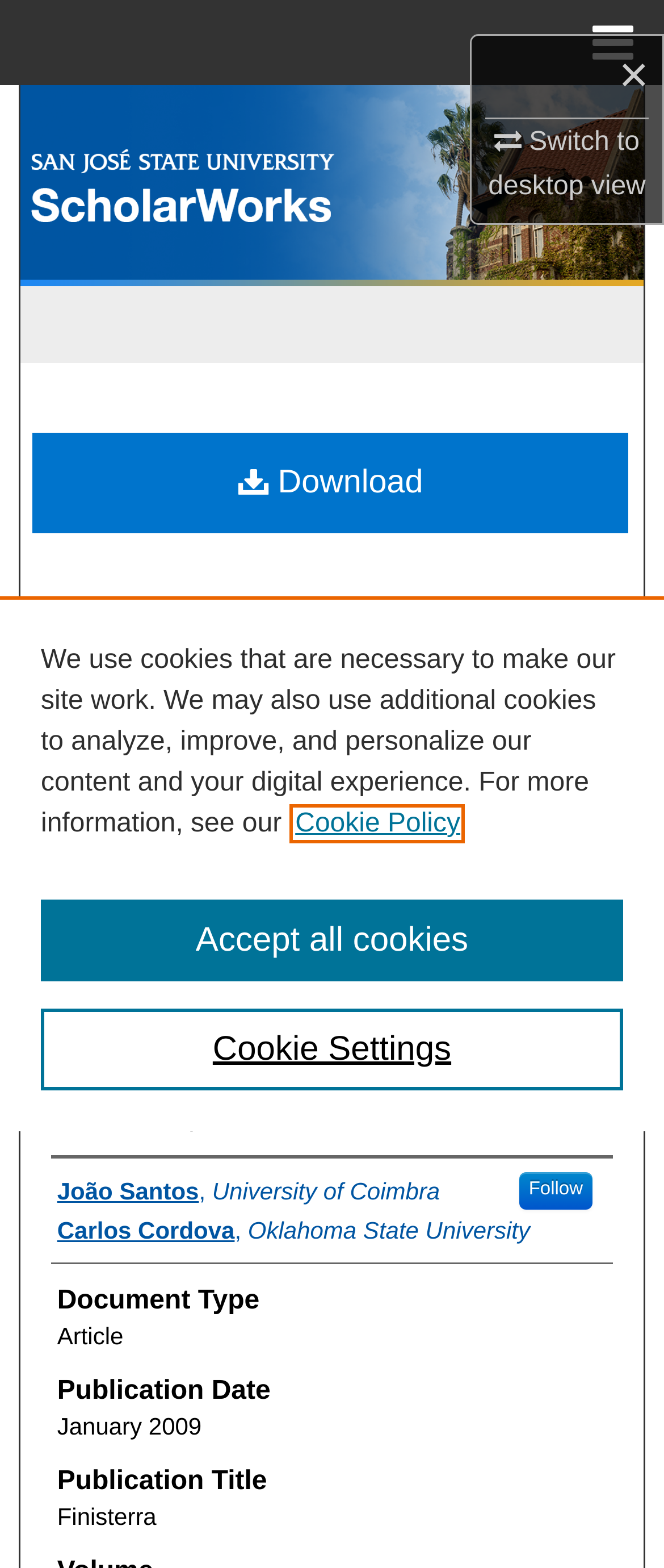Please find the bounding box coordinates of the element that you should click to achieve the following instruction: "Search". The coordinates should be presented as four float numbers between 0 and 1: [left, top, right, bottom].

[0.0, 0.054, 1.0, 0.109]